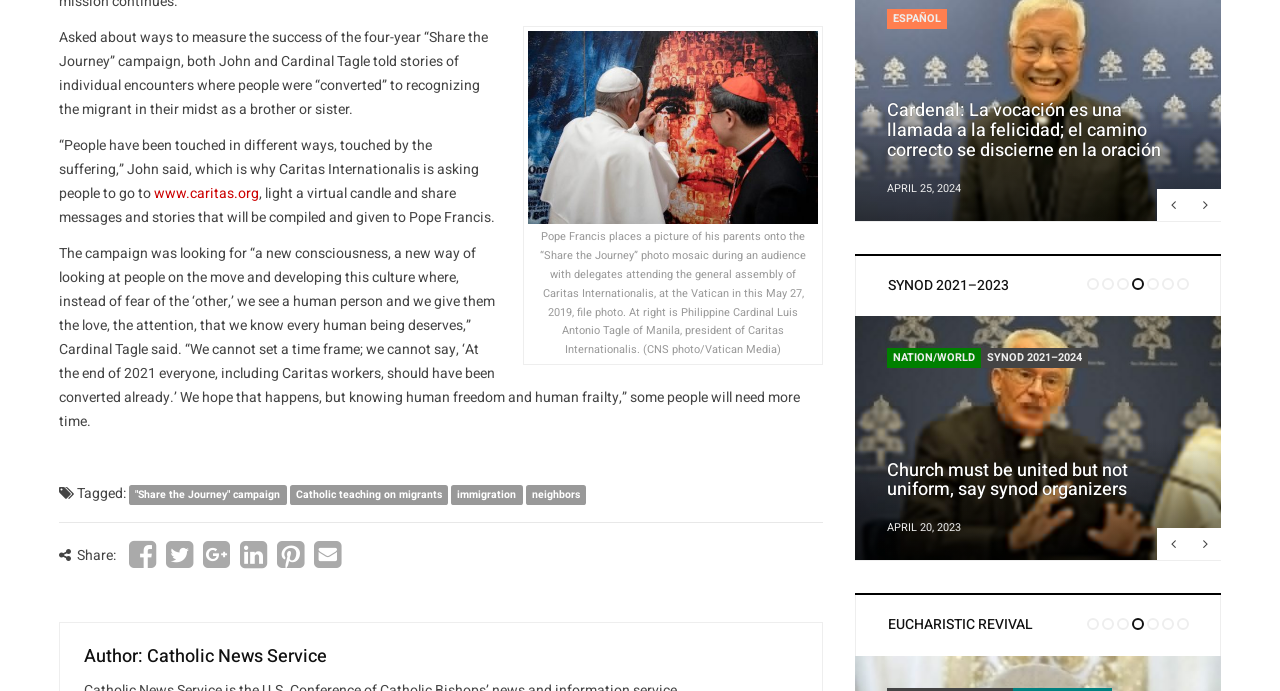Please identify the bounding box coordinates of the area that needs to be clicked to follow this instruction: "Share the post on social media".

[0.055, 0.789, 0.093, 0.819]